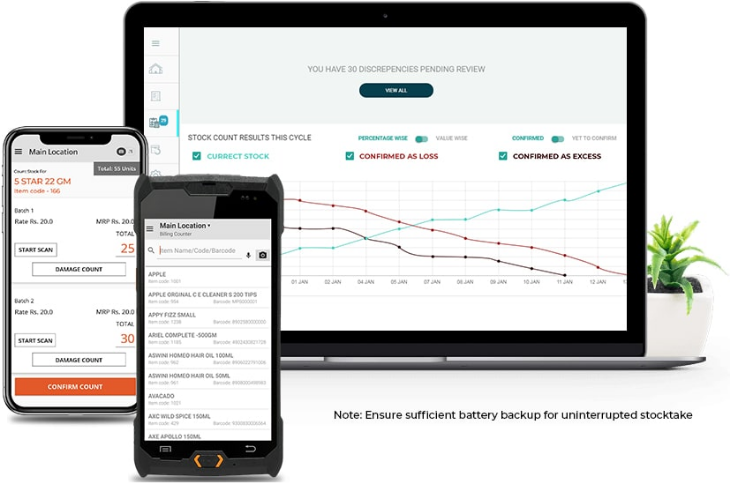Give a detailed account of the visual content in the image.

The image illustrates a digital inventory management system displayed on multiple devices—a tablet and two mobile phones. The screen on the tablet shows a dashboard indicating that there are 30 discrepancies pending review, along with stock count results for the current cycle presented in percentage and value-wise formats. Below this, a line graph tracks confirmed stock losses and excesses over time, visually highlighting fluctuations. 

In the foreground, one mobile phone is displaying the interface for managing stock, showing details such as "Main Location," batch numbers, and a list of items with associated counts. The other mobile phone offers scanning functionalities with a similar interface for managing inventory. A note at the bottom emphasizes the importance of ensuring sufficient battery backup for uninterrupted stocktake activities, which underscores the relevance of reliability in mobile inventory management.